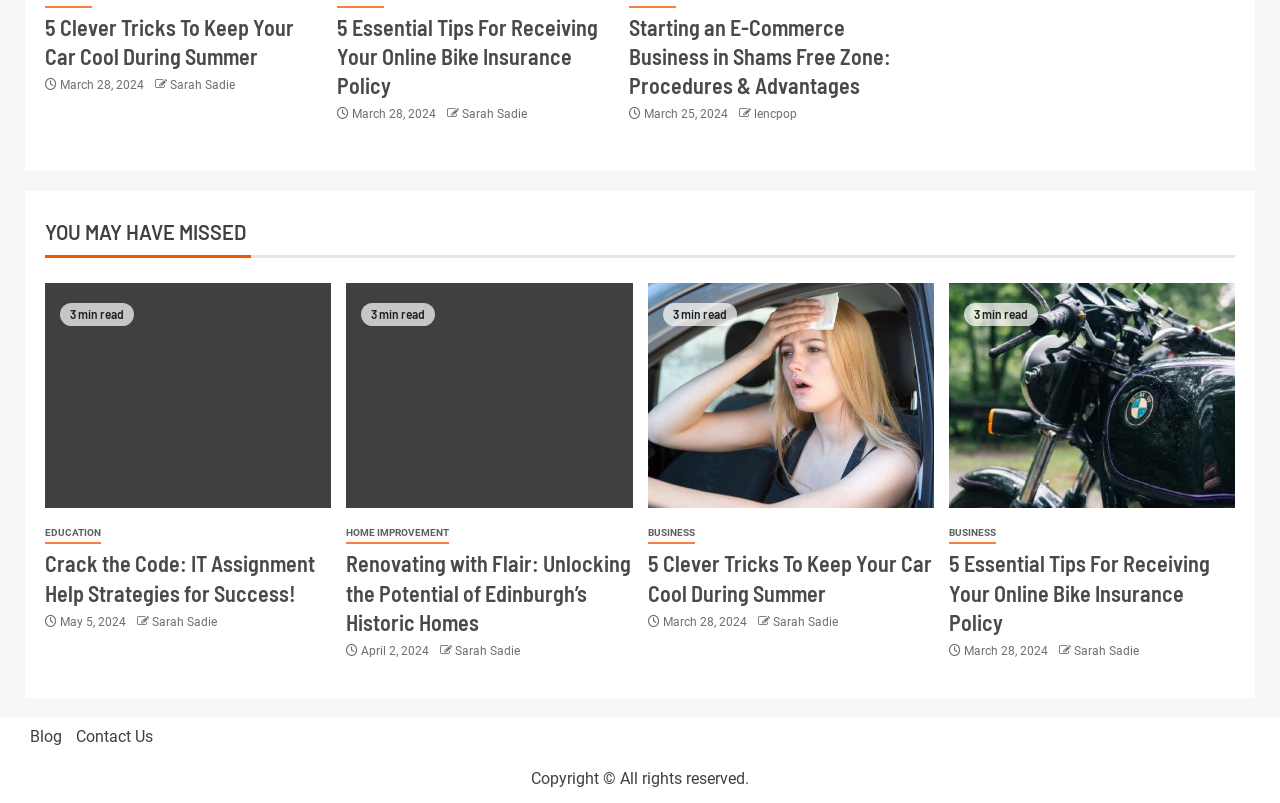Please specify the bounding box coordinates of the element that should be clicked to execute the given instruction: 'Read the 'Crack the Code: IT Assignment Help Strategies for Success!' article'. Ensure the coordinates are four float numbers between 0 and 1, expressed as [left, top, right, bottom].

[0.035, 0.684, 0.259, 0.757]